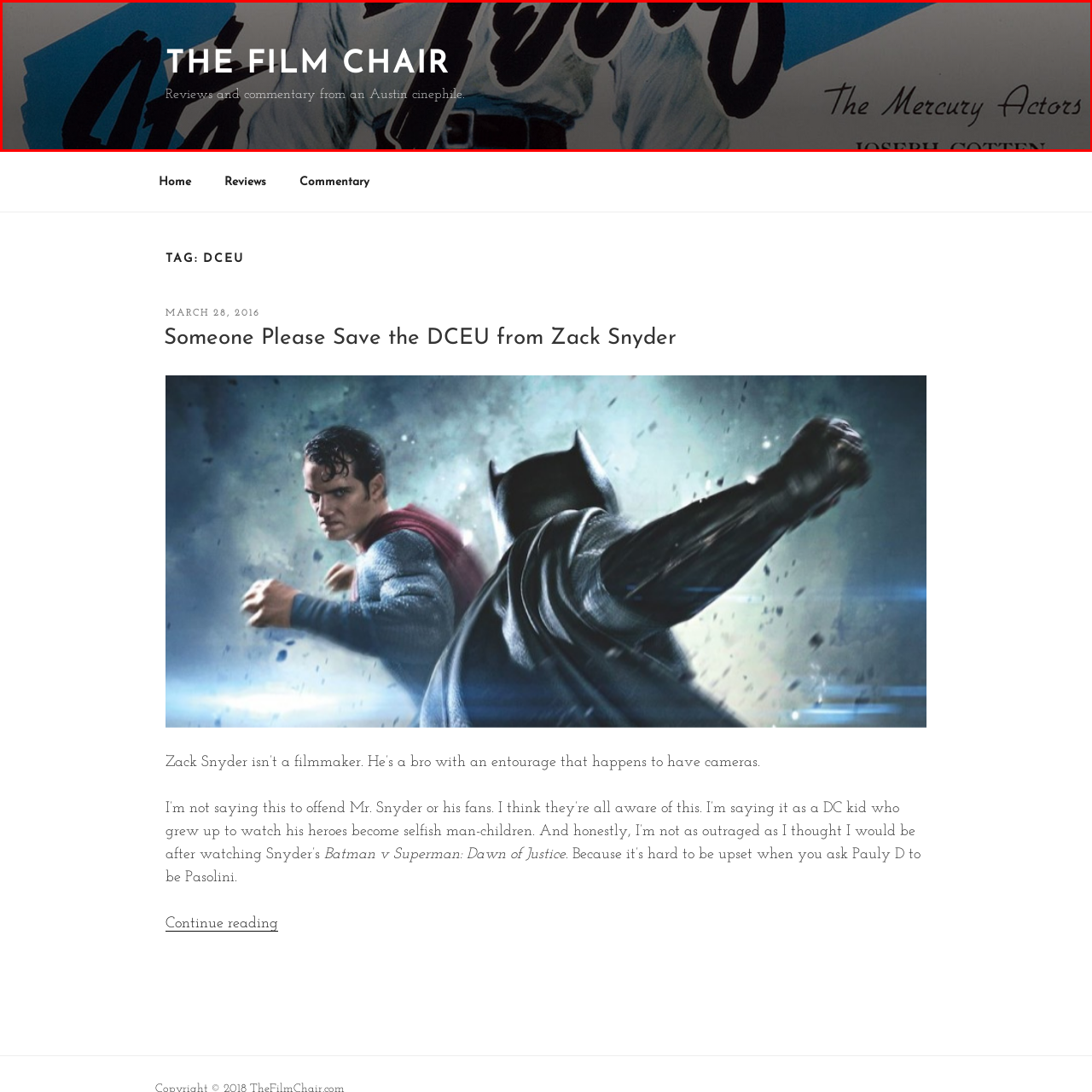Analyze the image surrounded by the red outline and answer the ensuing question with as much detail as possible based on the image:
What style is the background designed in?

The background artistically merges elements of vintage film aesthetics, evoking nostalgia and inviting readers to explore an engaging world of cinematic analysis, which suggests that the background is designed in a style reminiscent of old films.